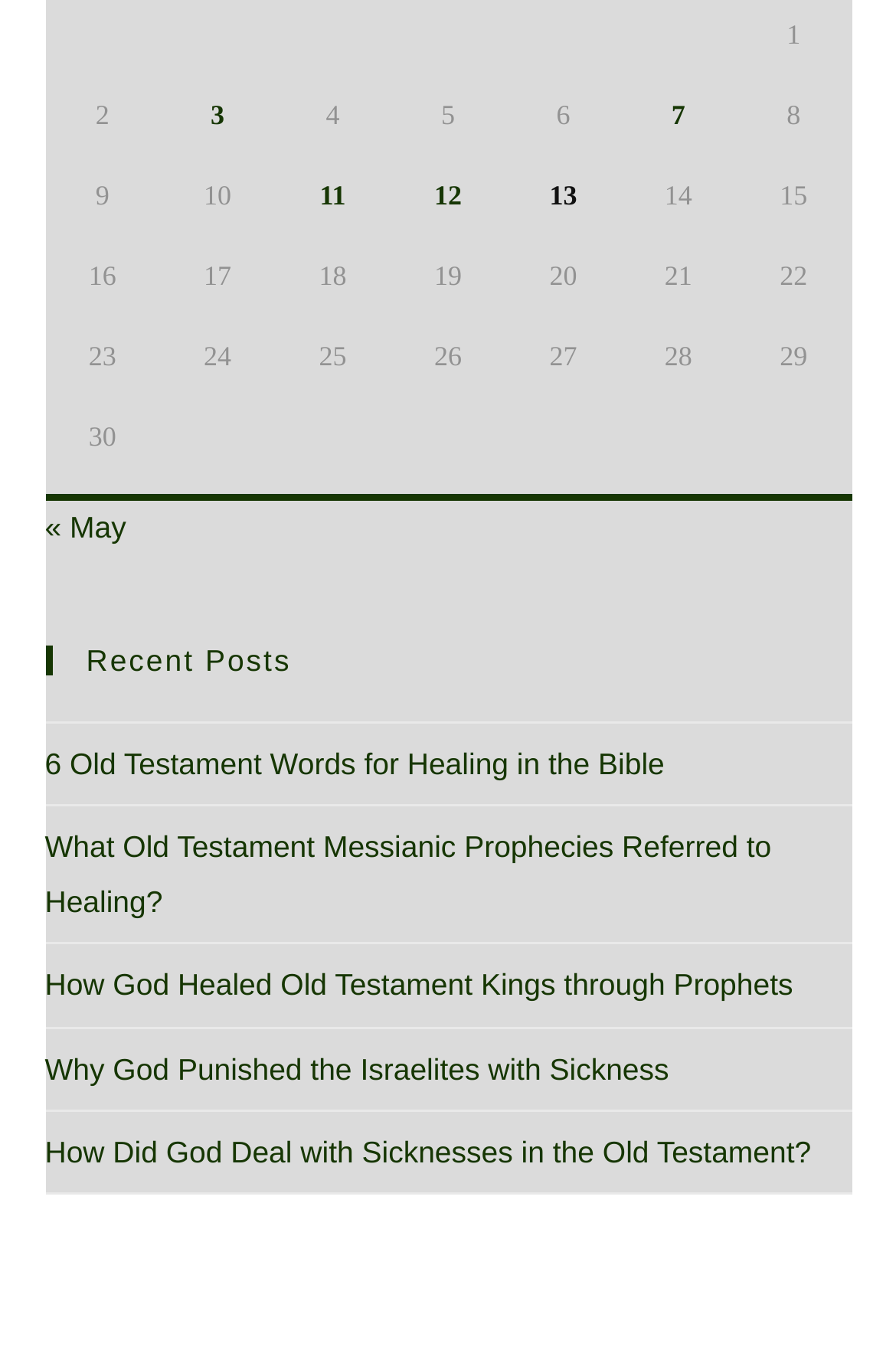Identify the bounding box coordinates for the region of the element that should be clicked to carry out the instruction: "Click on 'Posts published on June 7, 2024'". The bounding box coordinates should be four float numbers between 0 and 1, i.e., [left, top, right, bottom].

[0.749, 0.072, 0.765, 0.096]